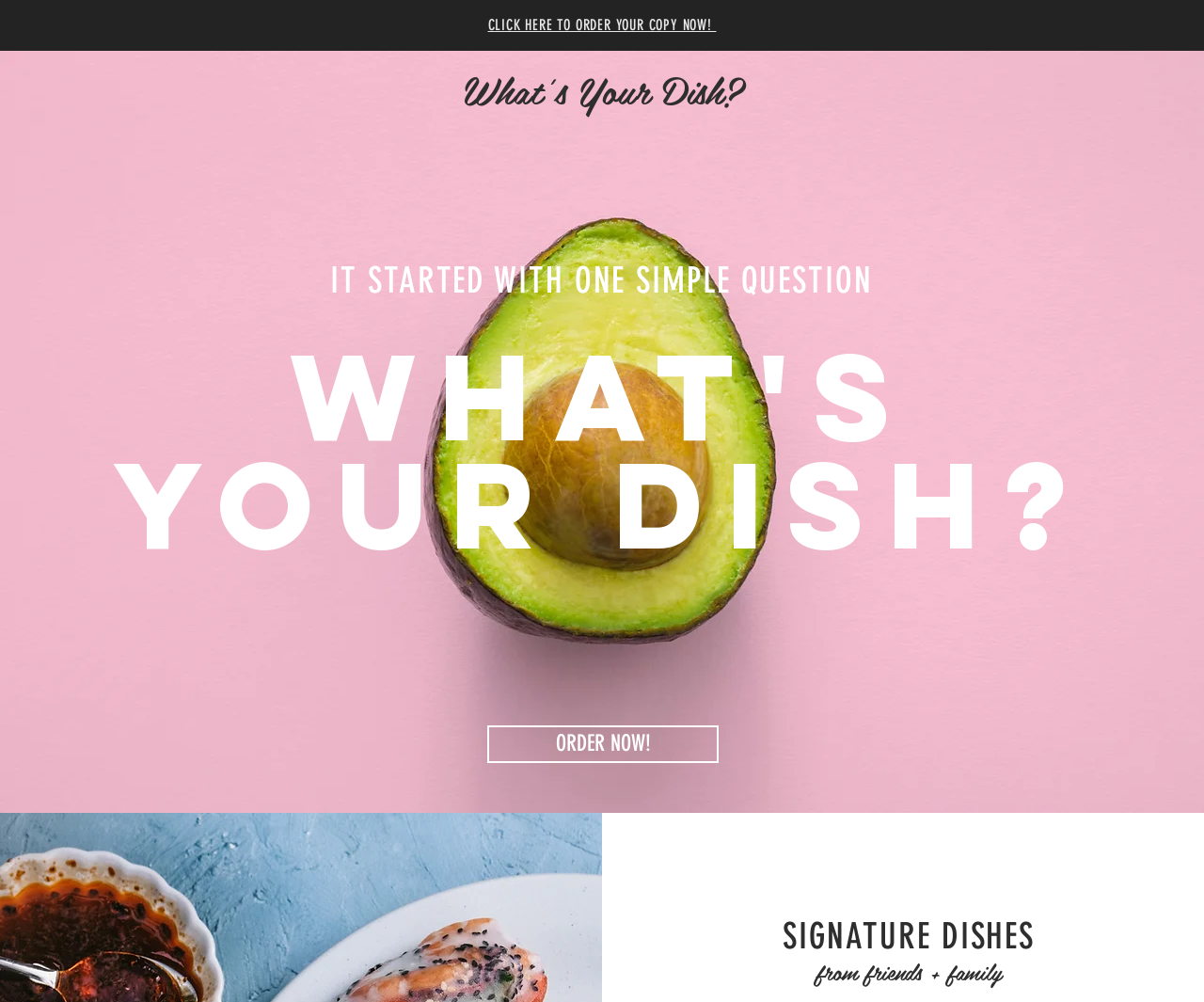Identify the bounding box of the UI component described as: "What's Your Dish?".

[0.385, 0.059, 0.615, 0.119]